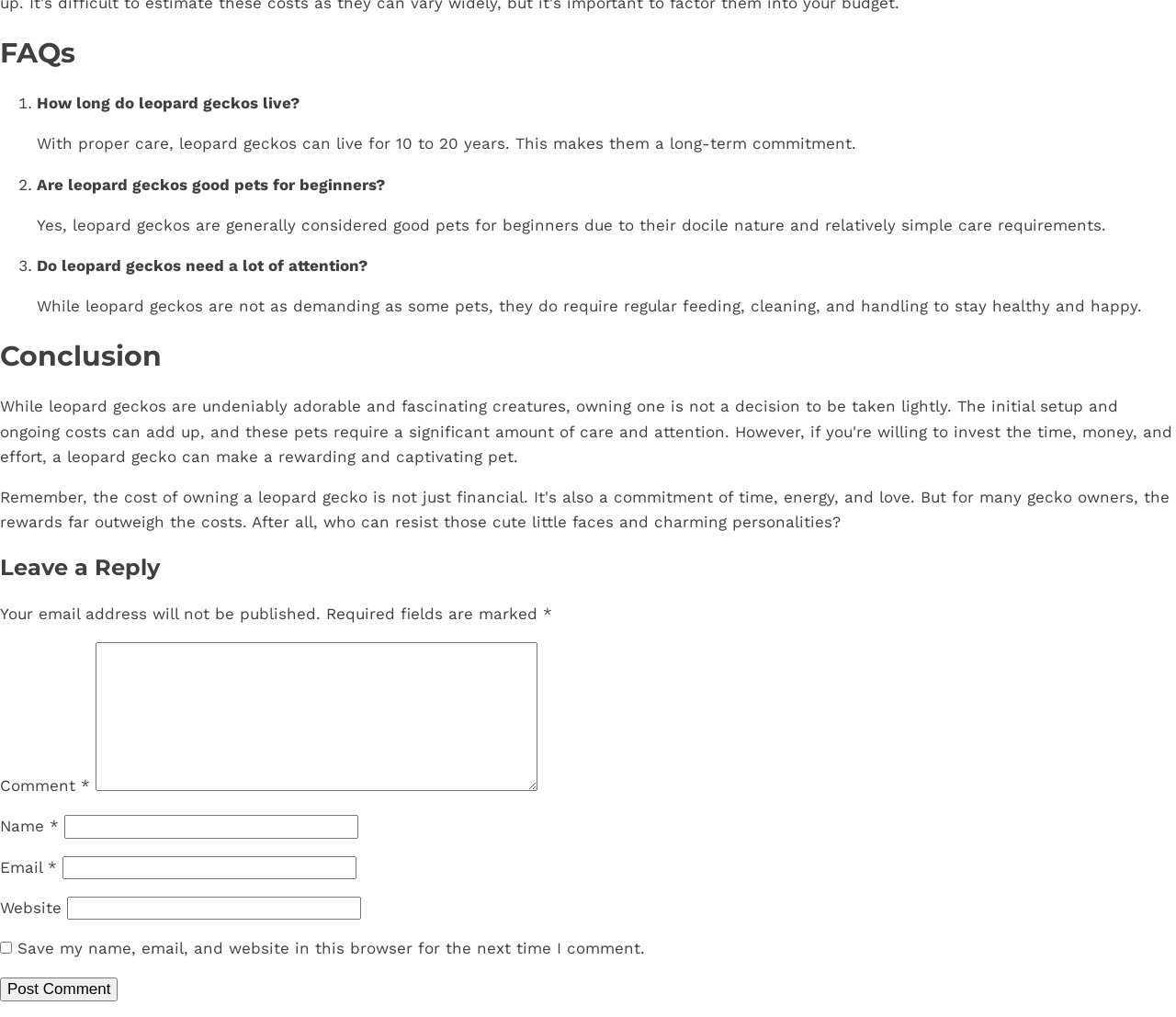What is required to post a comment?
Provide a fully detailed and comprehensive answer to the question.

The answer can be found in the comment section, where there are three required fields marked with an asterisk: Name, Email, and Comment.